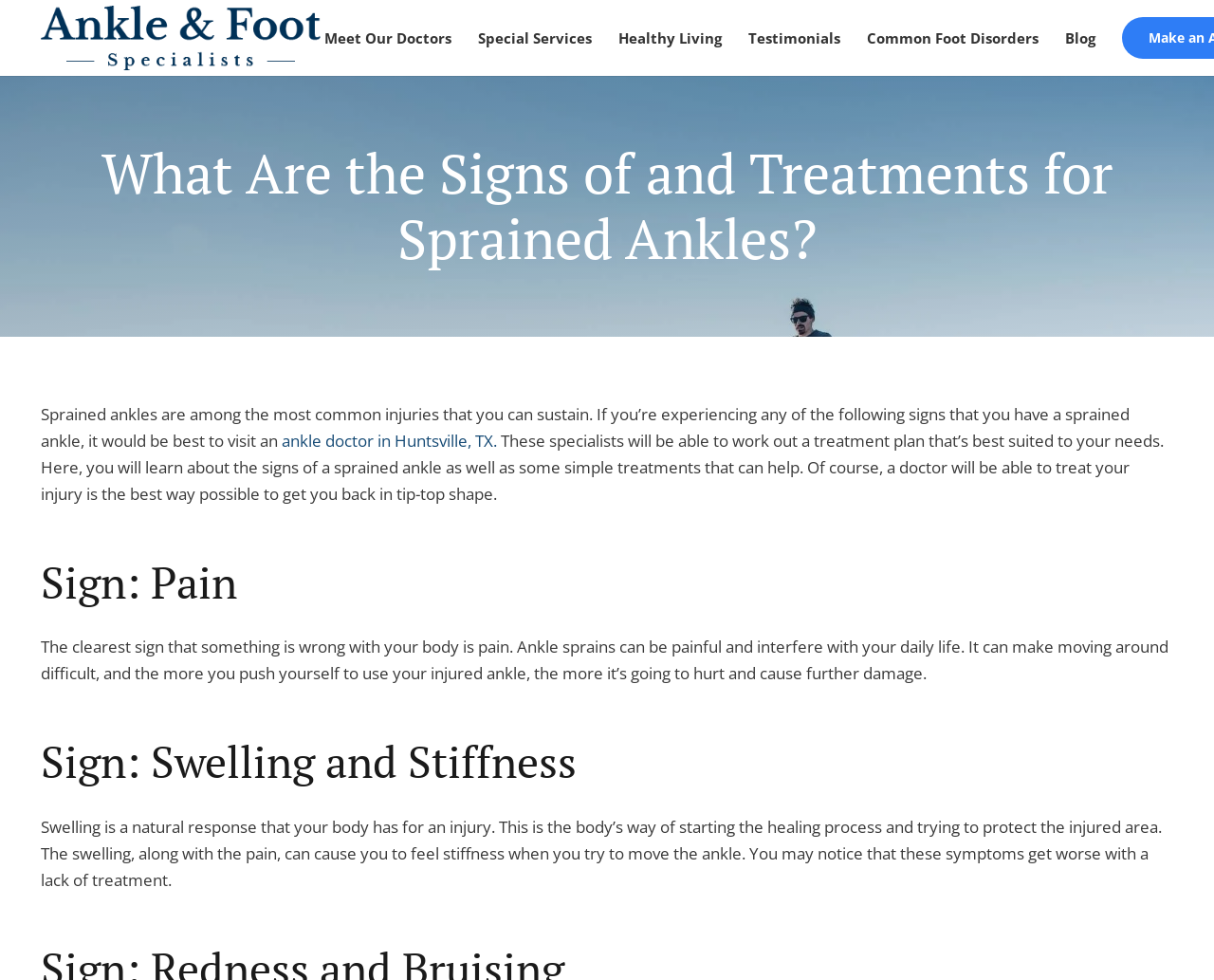Please determine the heading text of this webpage.

What Are the Signs of and Treatments for Sprained Ankles?